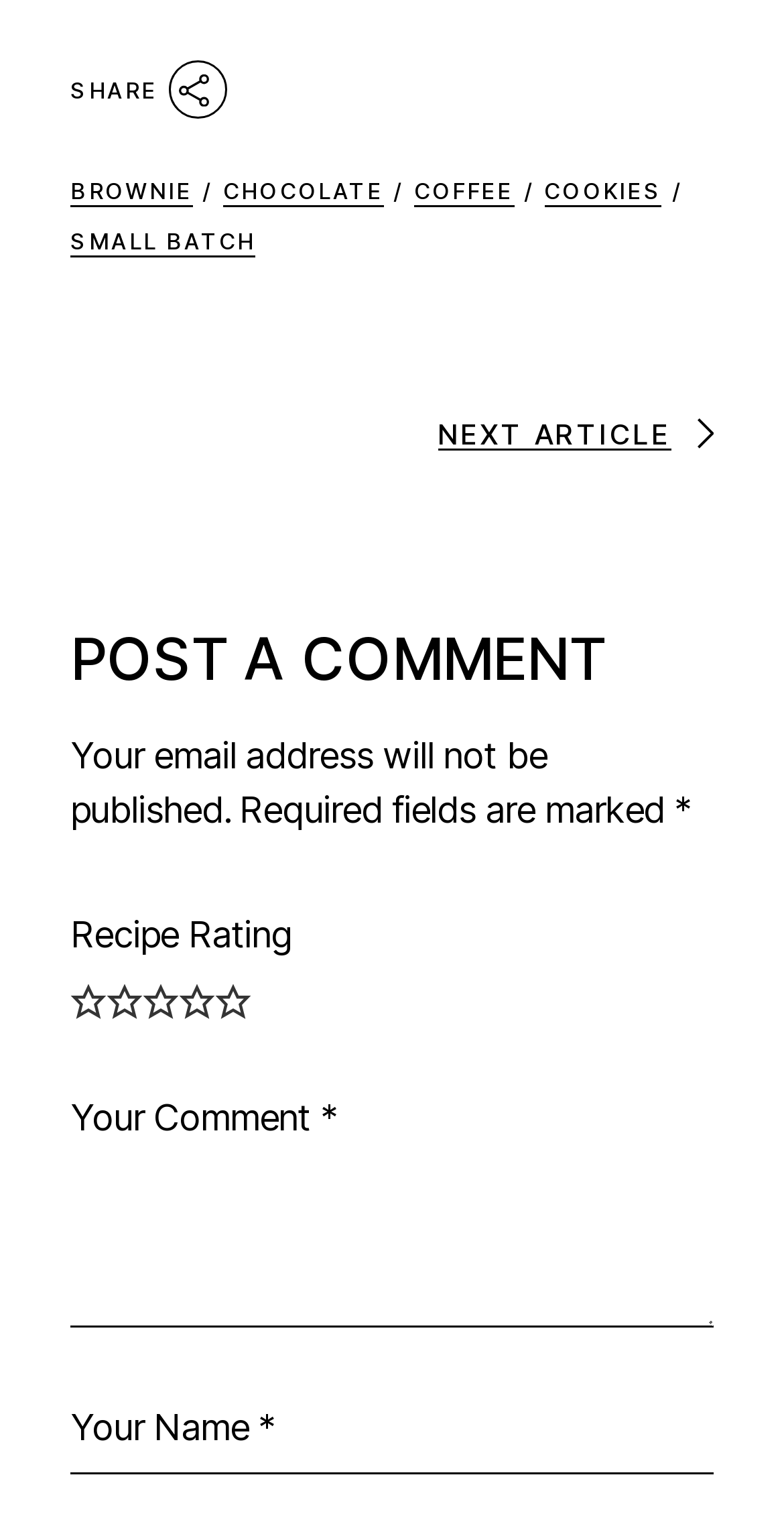Find the bounding box coordinates of the element to click in order to complete the given instruction: "Click on the SHARE link."

[0.09, 0.035, 0.289, 0.073]